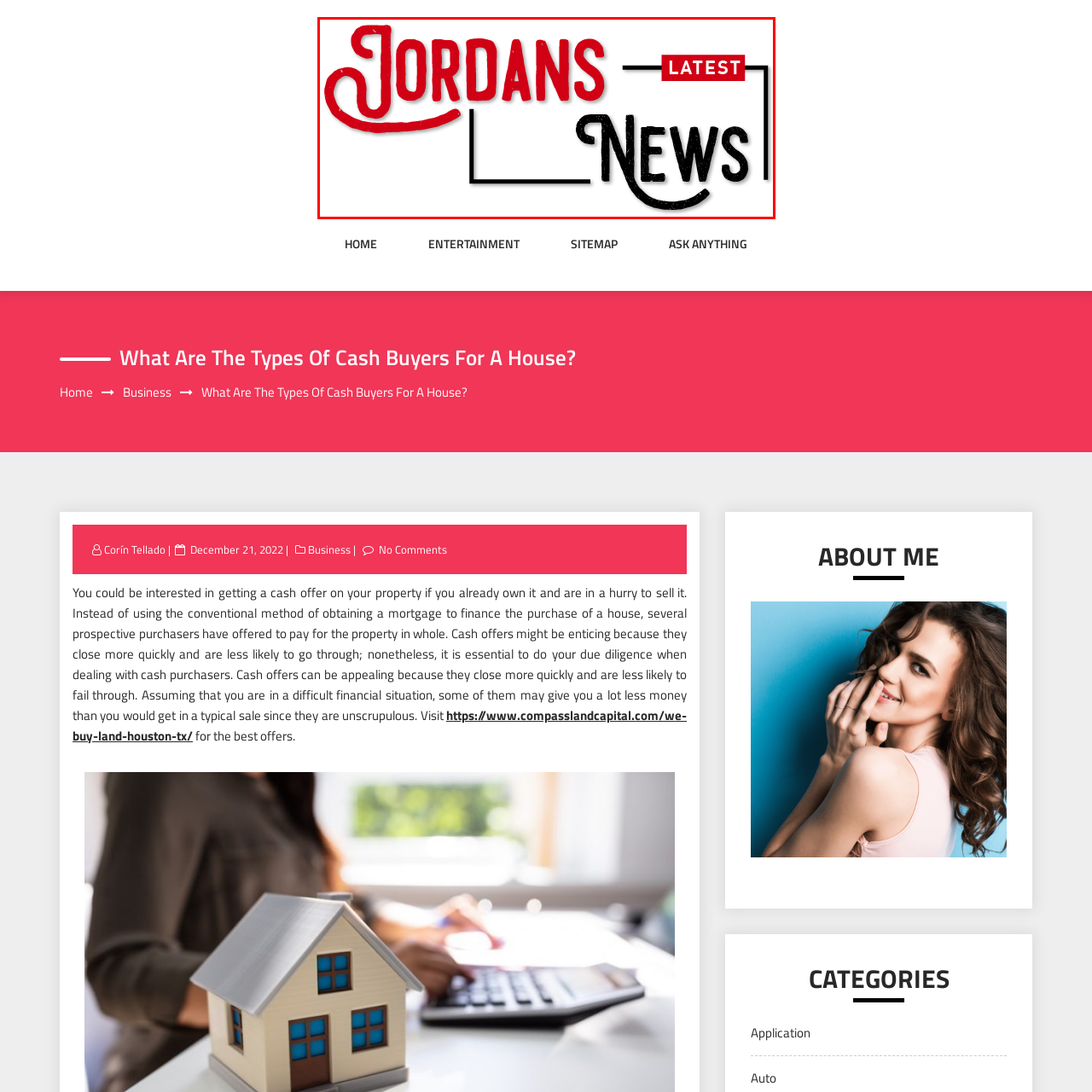What is the focus of the news outlet?
View the image highlighted by the red bounding box and provide your answer in a single word or a brief phrase.

Jordans